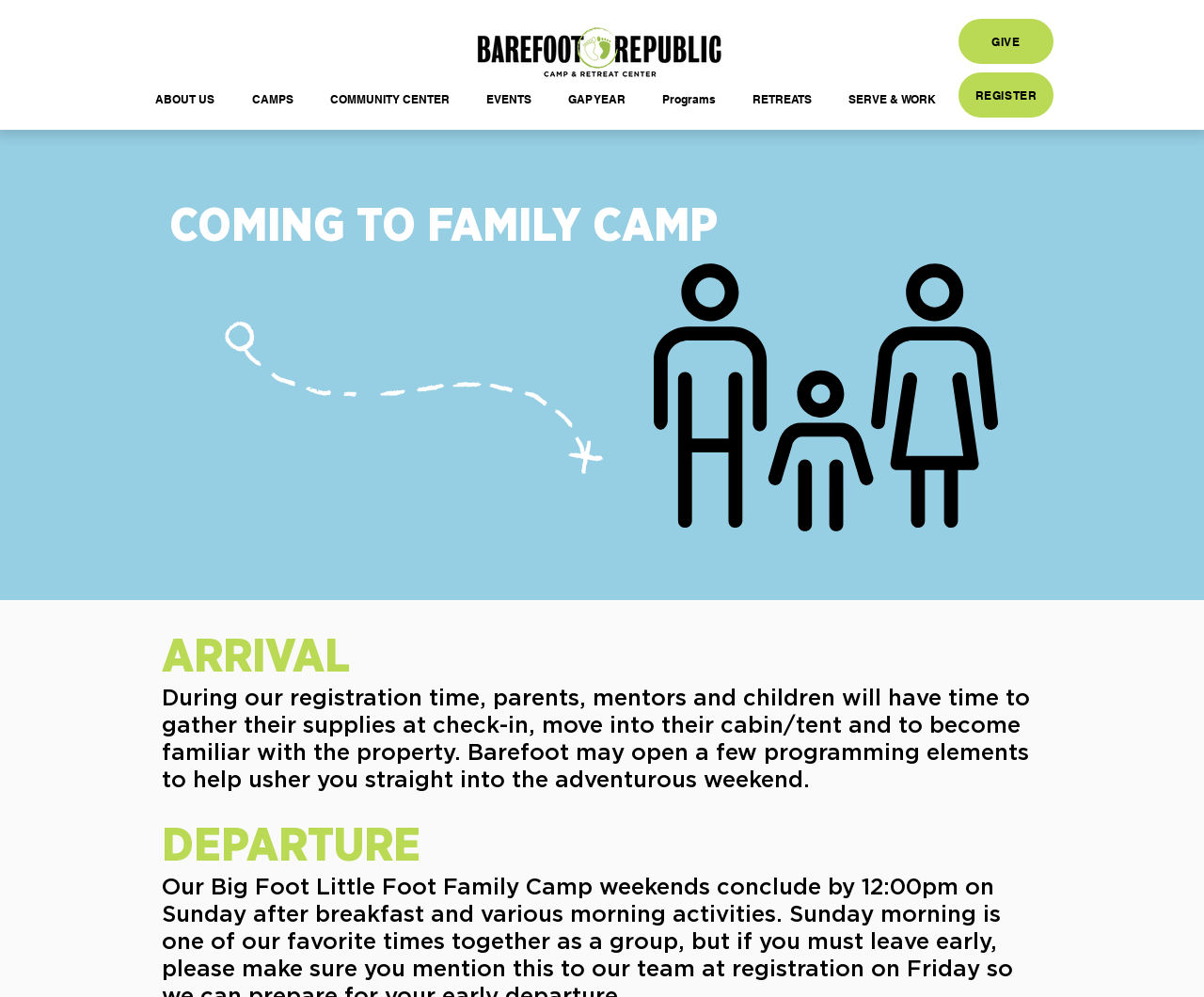What is the last step mentioned in the family camp process?
Provide an in-depth answer to the question, covering all aspects.

The webpage mentions three steps in the family camp process: Arrival, During the camp, and Departure, with Departure being the last step mentioned.